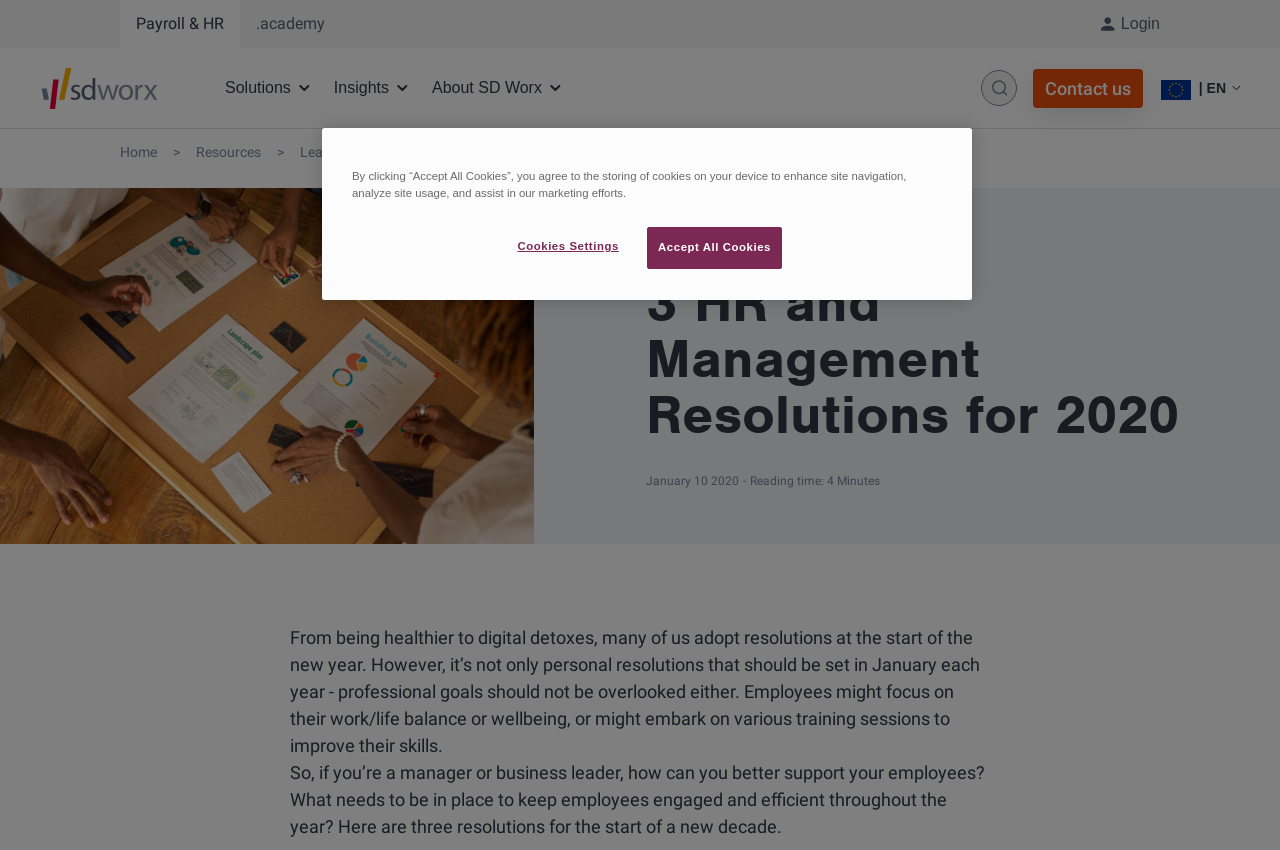Provide the bounding box coordinates in the format (top-left x, top-left y, bottom-right x, bottom-right y). All values are floating point numbers between 0 and 1. Determine the bounding box coordinate of the UI element described as: Cookies Settings

[0.391, 0.267, 0.497, 0.314]